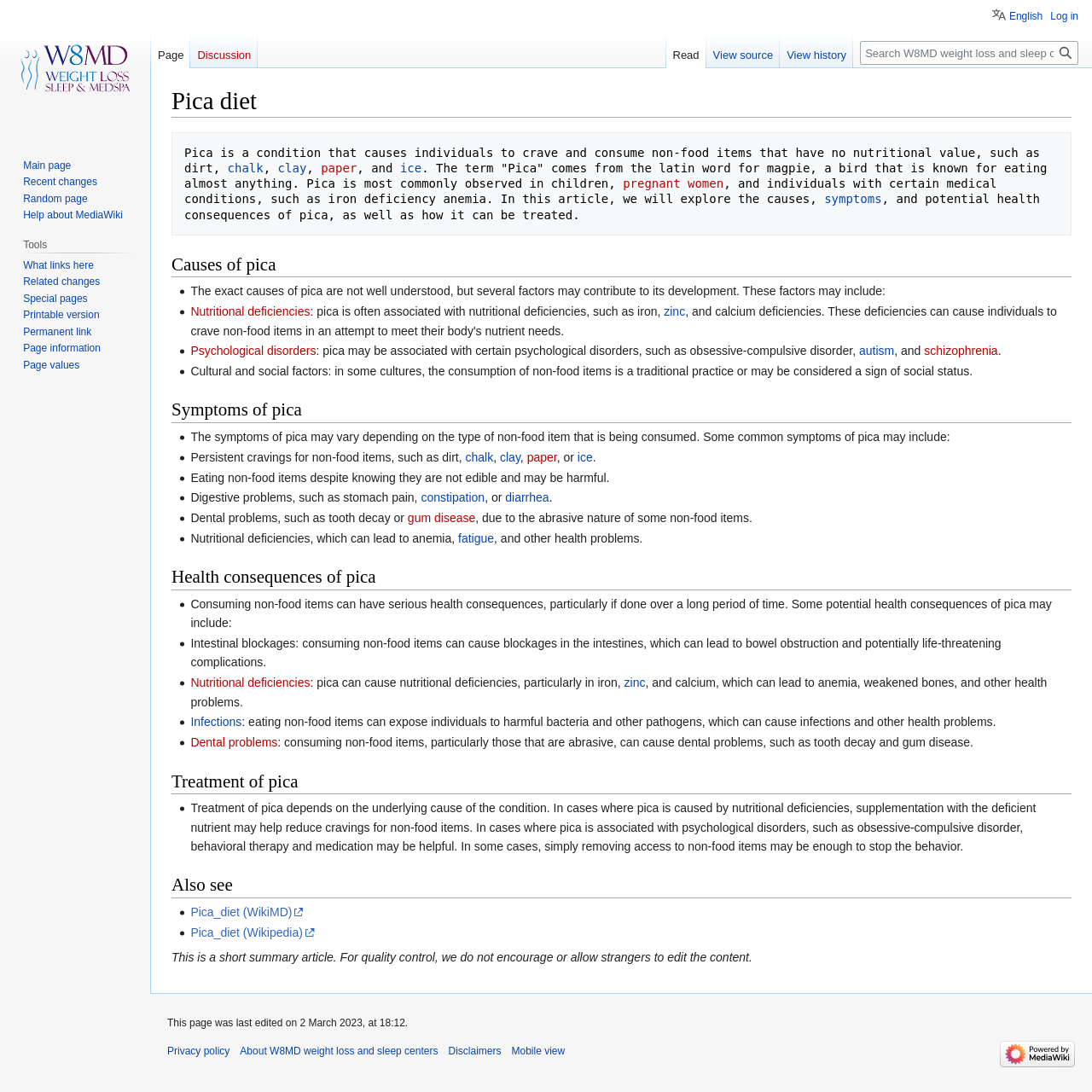Please identify the bounding box coordinates of the area that needs to be clicked to follow this instruction: "Click on the link to learn more about zinc".

[0.608, 0.279, 0.627, 0.292]